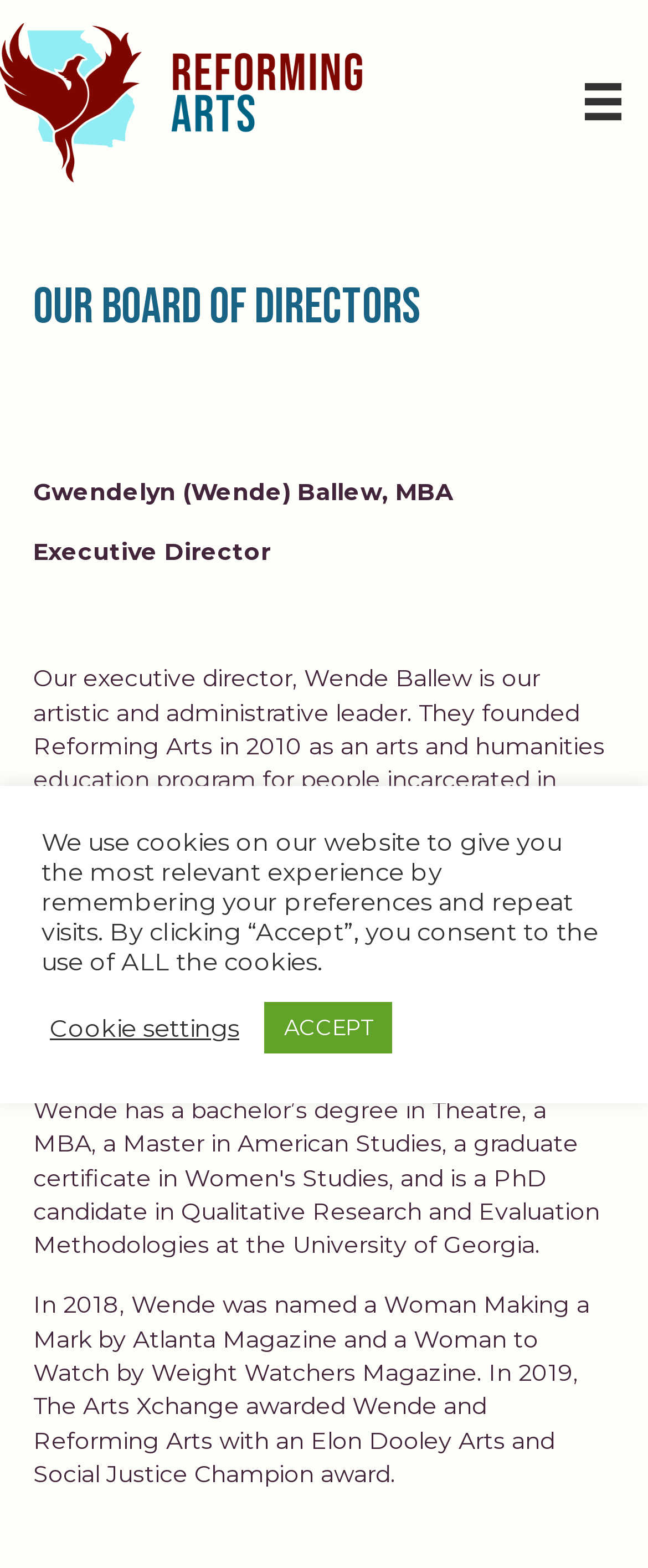Based on the image, provide a detailed and complete answer to the question: 
What is Wende Ballew's degree?

I found the answer by looking at the text under the 'Our Board of Directors' heading, which mentions 'Gwendelyn (Wende) Ballew, MBA'.